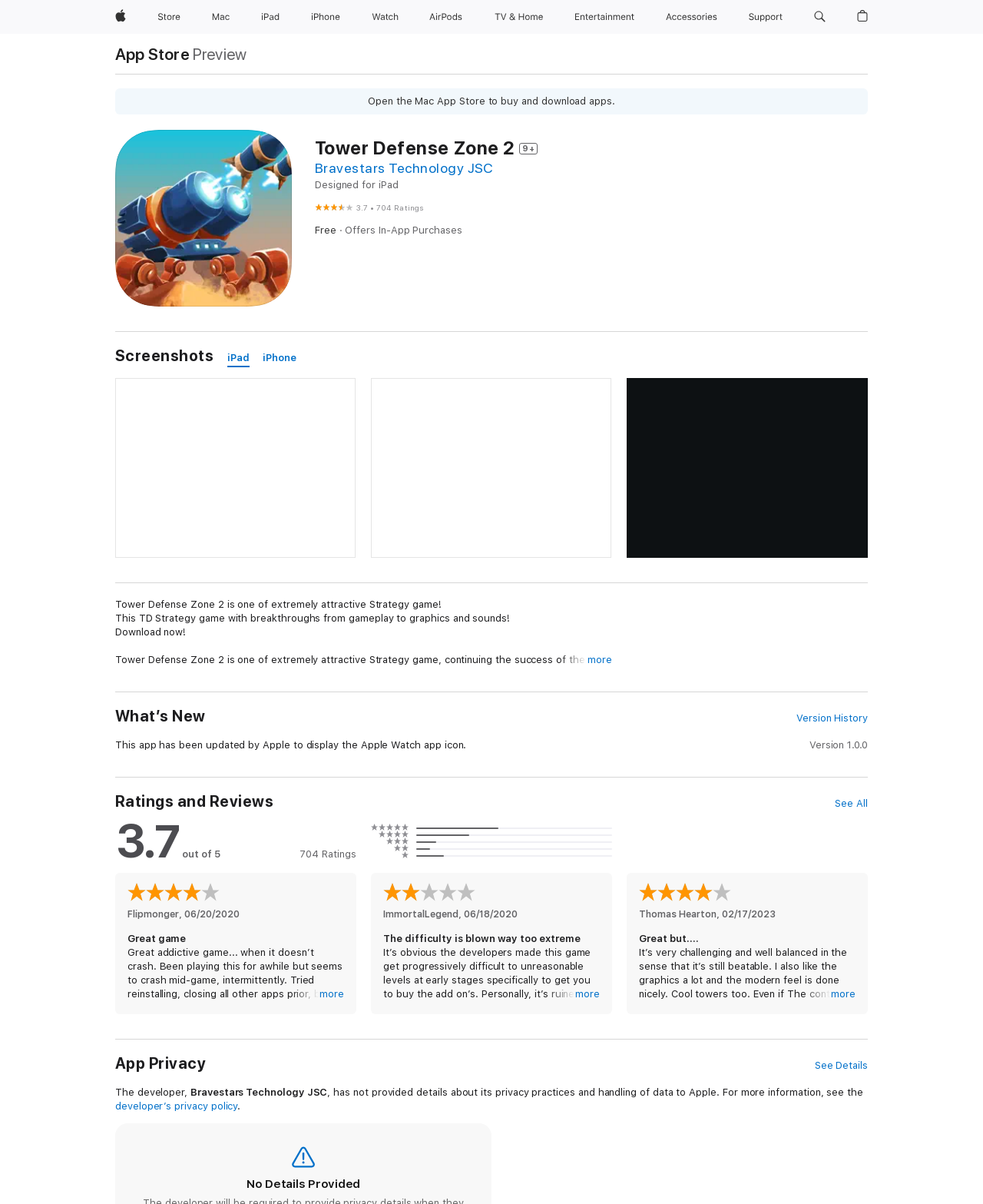Please provide the bounding box coordinates for the UI element as described: "alt="Warren Institute Blog of mathematics"". The coordinates must be four floats between 0 and 1, represented as [left, top, right, bottom].

None